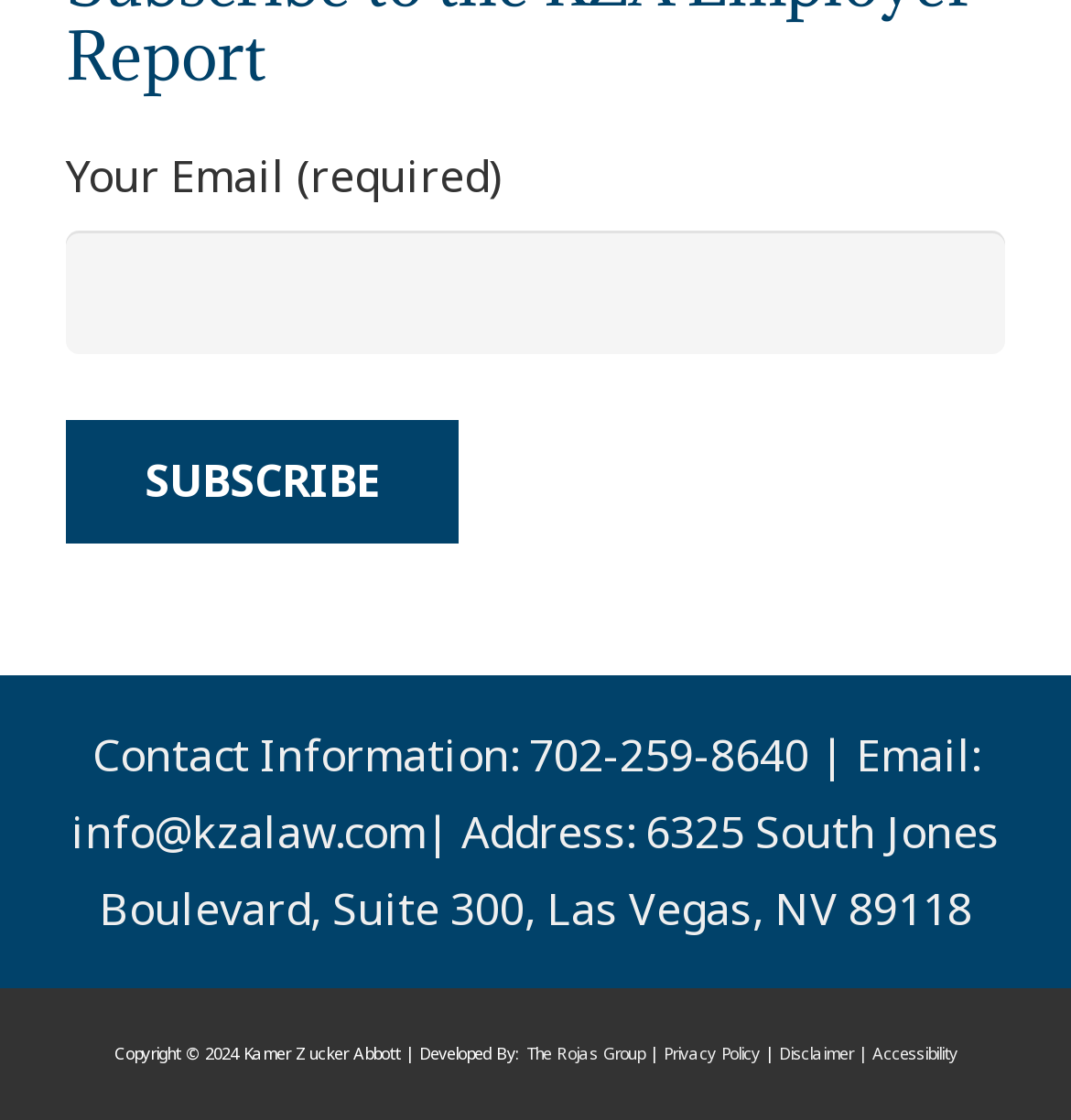Based on the element description The Rojas Group, identify the bounding box of the UI element in the given webpage screenshot. The coordinates should be in the format (top-left x, top-left y, bottom-right x, bottom-right y) and must be between 0 and 1.

[0.491, 0.931, 0.601, 0.951]